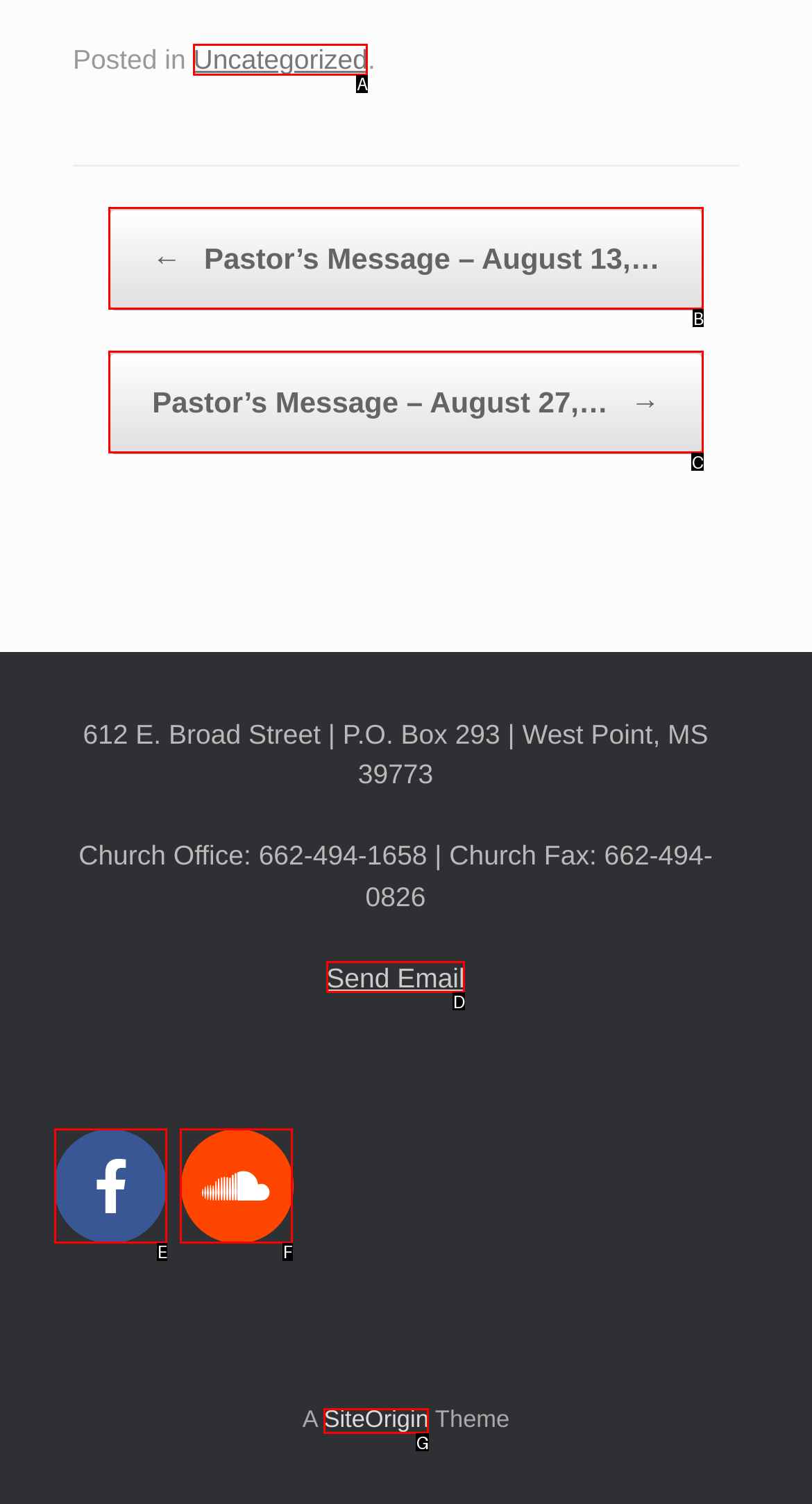Identify the option that corresponds to: Uncategorized
Respond with the corresponding letter from the choices provided.

A